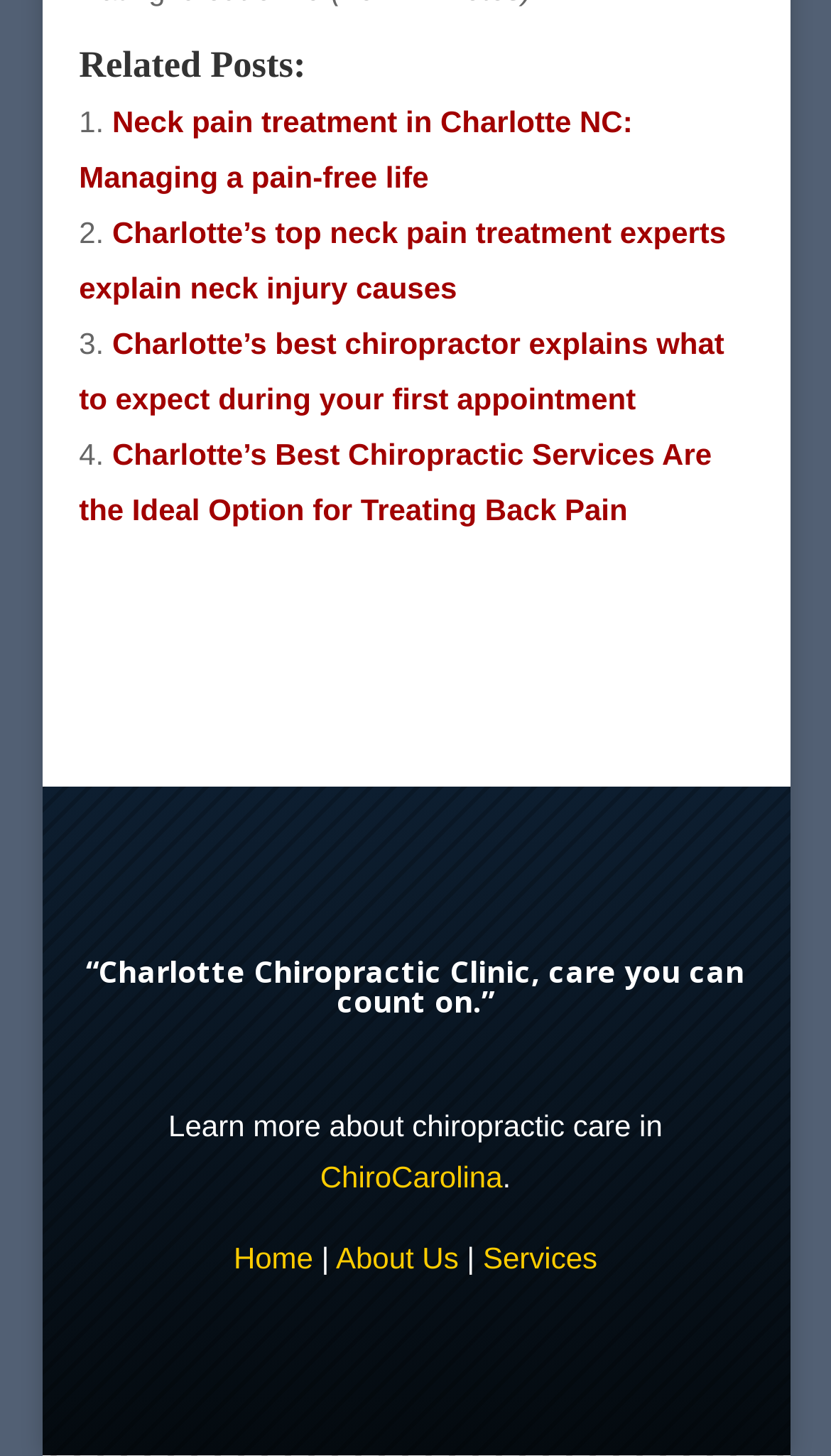What is the tagline of the chiropractic clinic?
Please respond to the question with a detailed and thorough explanation.

I read the heading '“Charlotte Chiropractic Clinic, care you can count on.”' and determined that the tagline of the chiropractic clinic is 'care you can count on'.